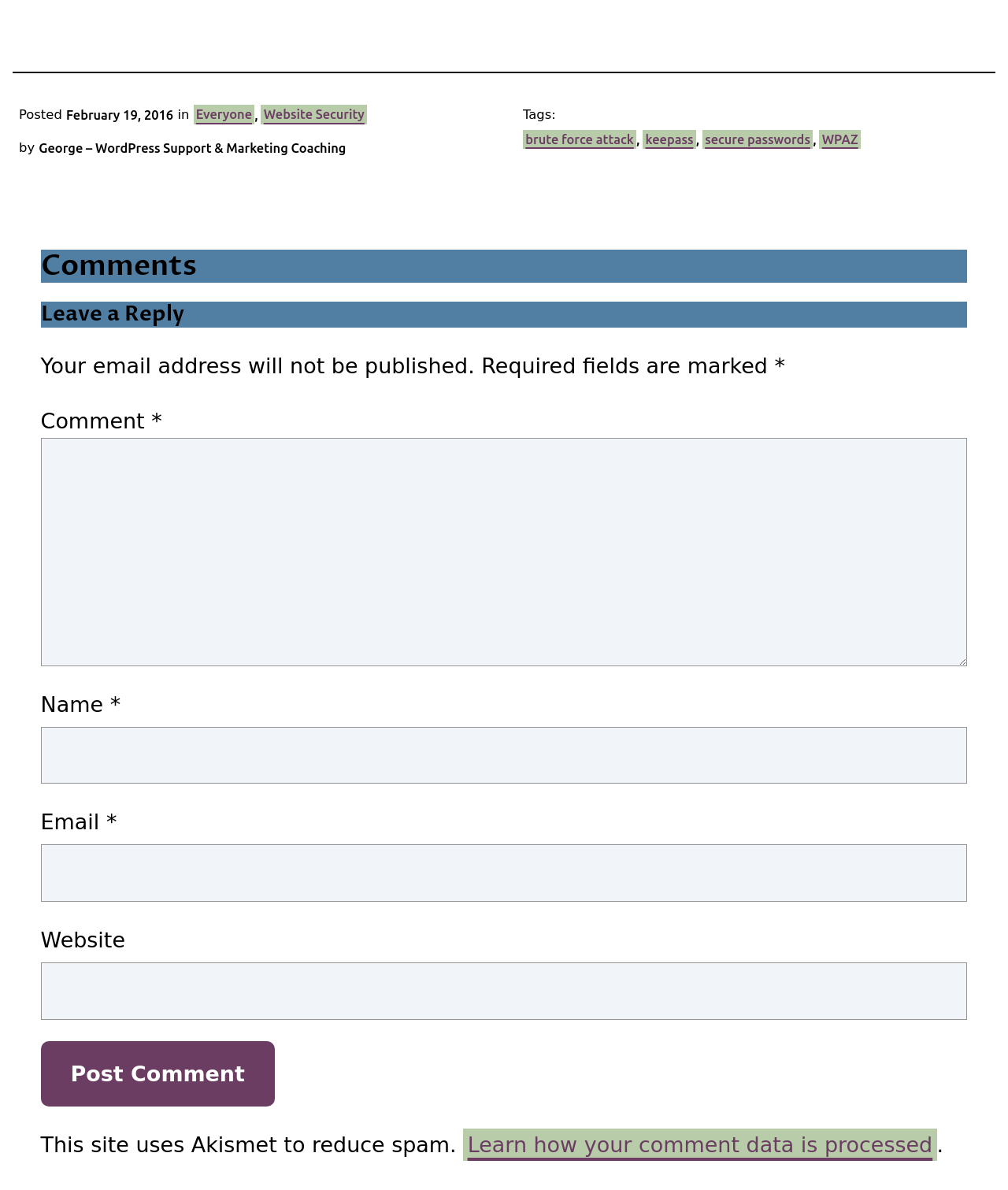What is the date of the posted article?
Offer a detailed and full explanation in response to the question.

I found the date of the posted article by looking at the static text element 'February 19, 2016' which is a child of the time element with ID 693.